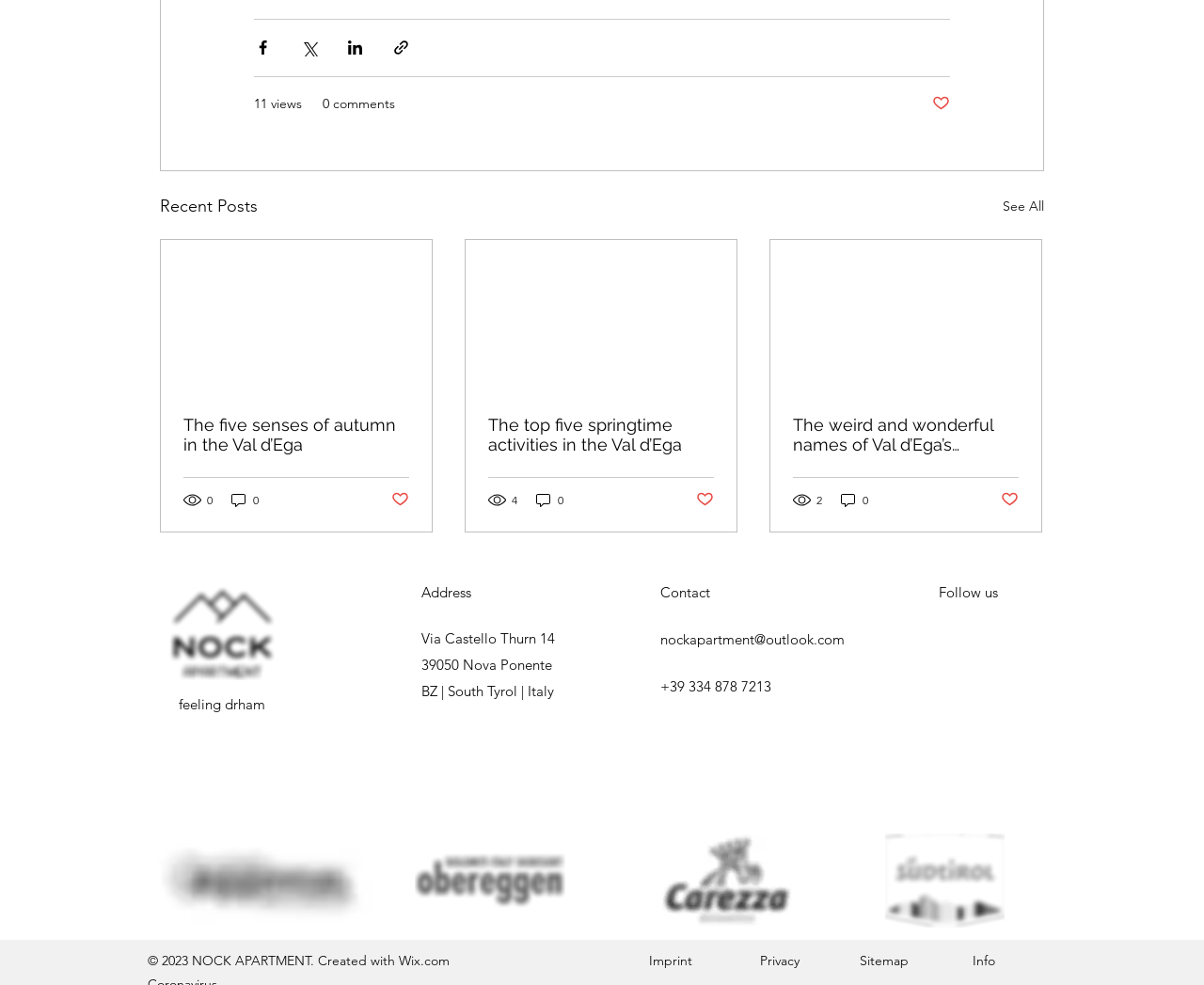Provide the bounding box for the UI element matching this description: "feeling drham".

[0.148, 0.706, 0.22, 0.724]